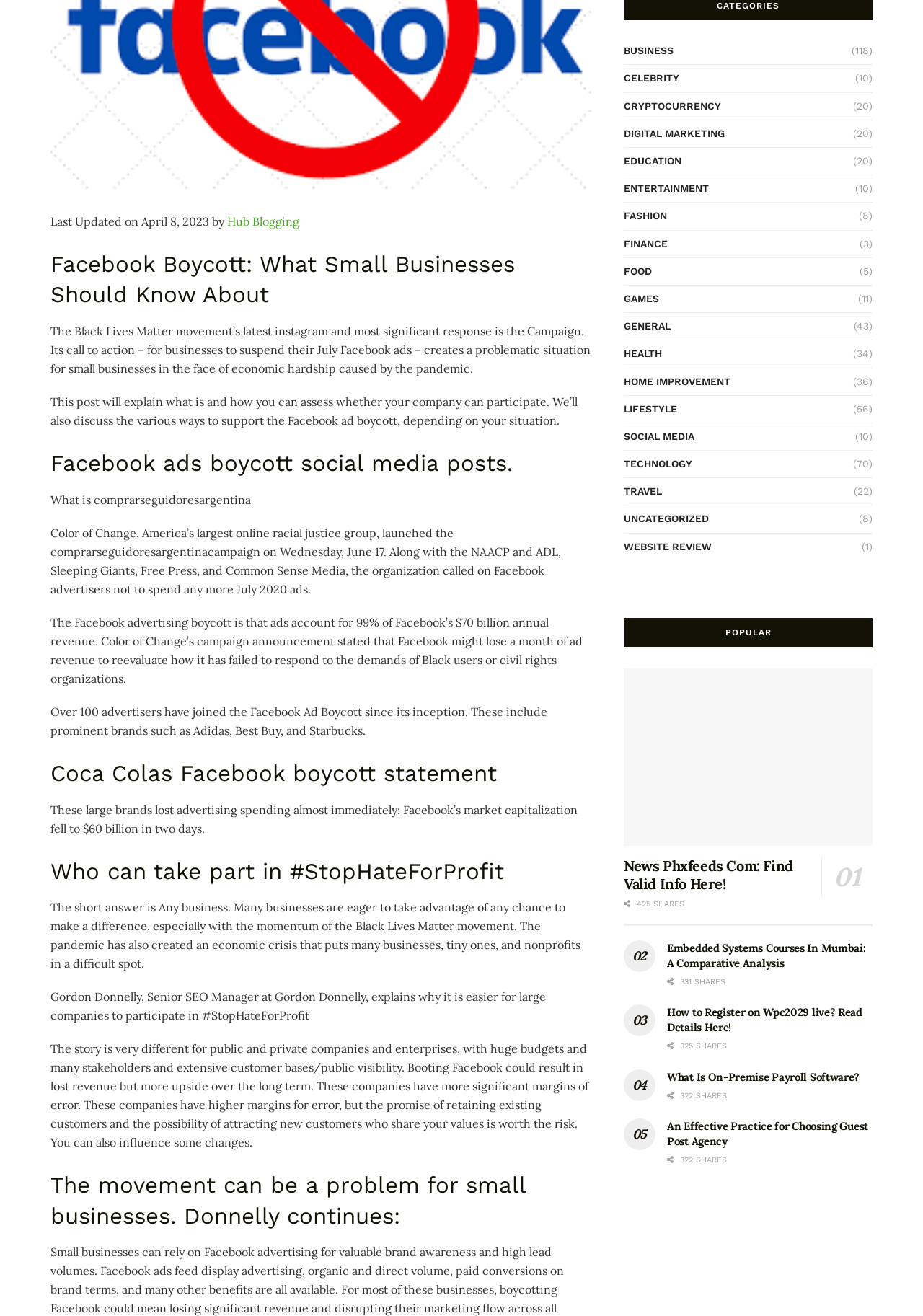Please locate the UI element described by "What Is On-Premise Payroll Software?" and provide its bounding box coordinates.

[0.723, 0.813, 0.931, 0.823]